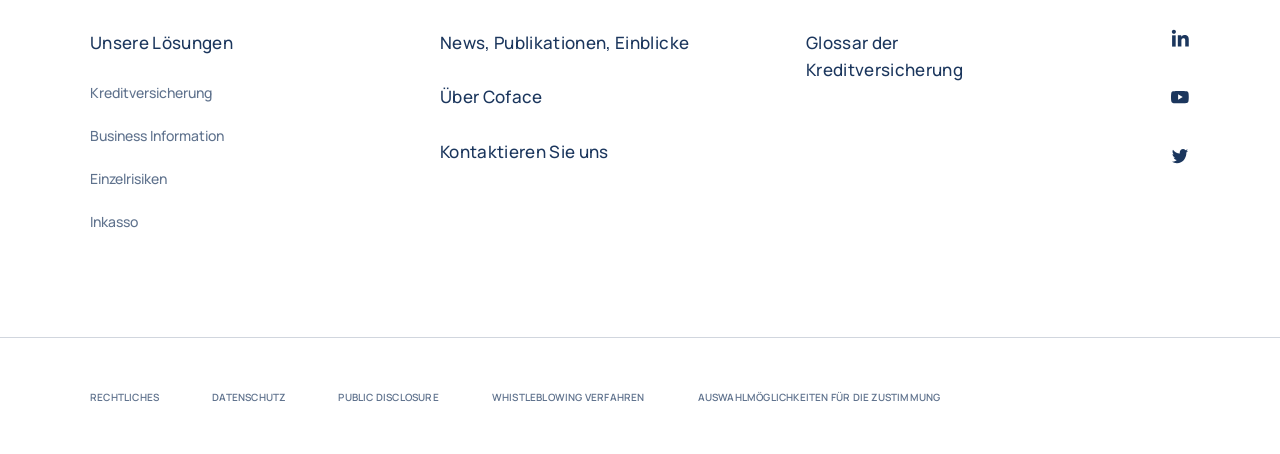What is the last link in the footer section?
Use the information from the screenshot to give a comprehensive response to the question.

The last link in the footer section is 'AUSWAHLMÖGLICHKEITEN FÜR DIE ZUSTIMMUNG' located at the bottom of the webpage with a bounding box of [0.545, 0.859, 0.735, 0.89].